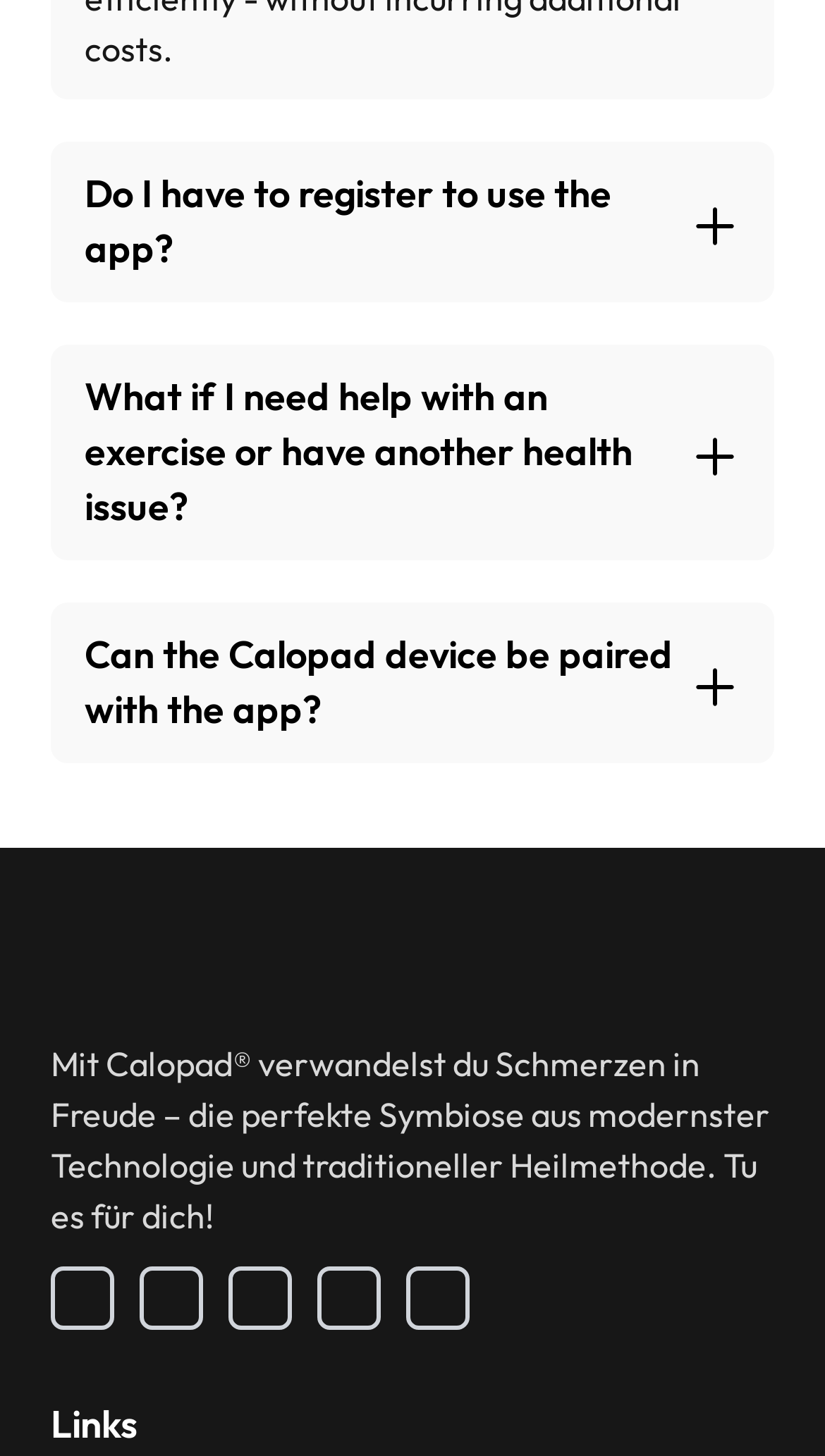How can users get help with an exercise or health issue?
Refer to the image and provide a detailed answer to the question.

The webpage states that users can access an intelligent and digital health coach via the app at any time, and if they are not satisfied with the answer, they can also contact the support team by phone or via the support chat.